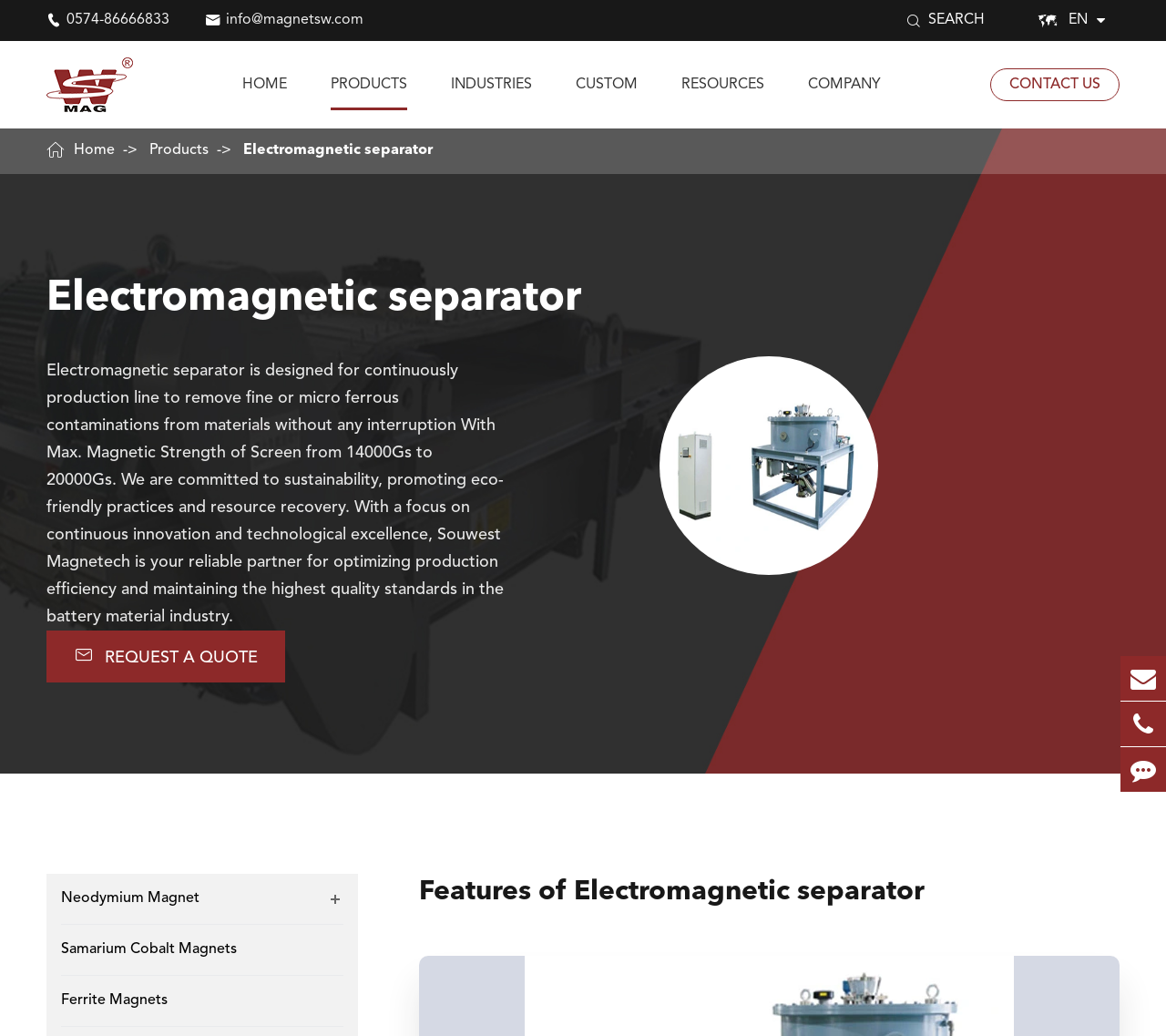Determine the bounding box coordinates of the clickable region to follow the instruction: "Click on the link to read about the benefits of imagining technology for diagnosis".

None